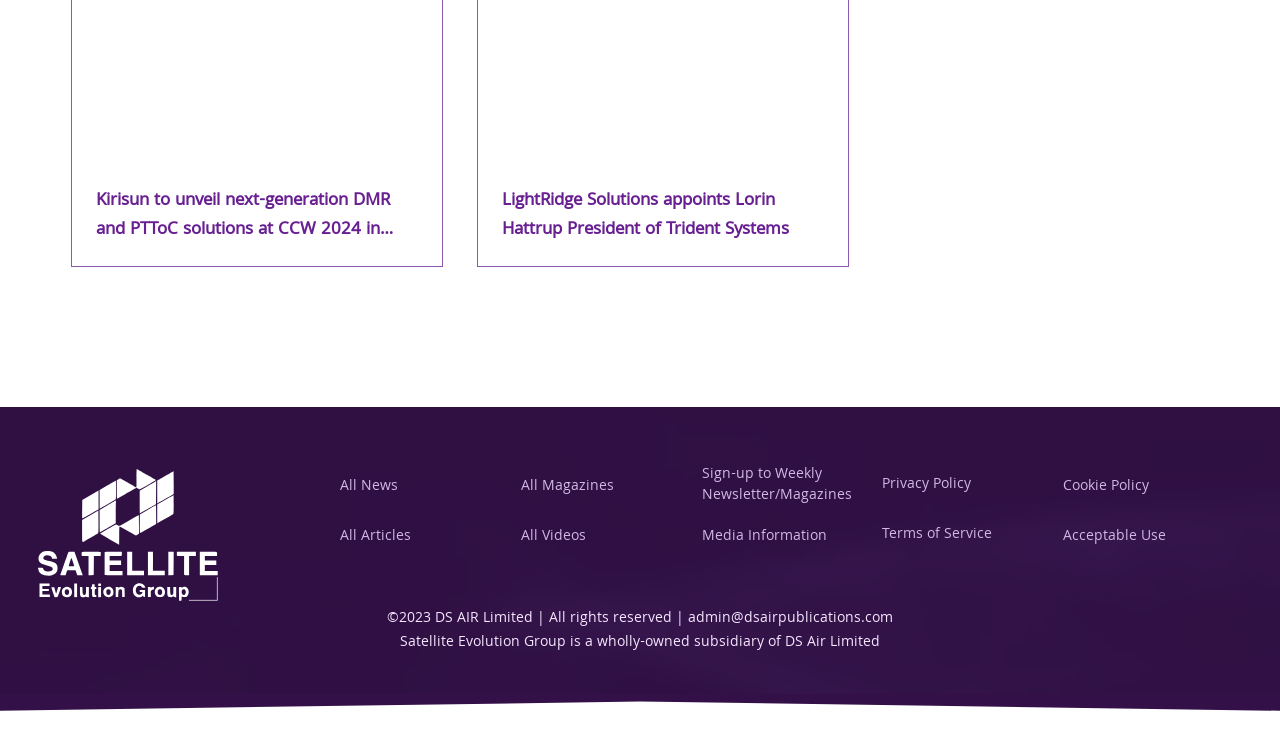Reply to the question below using a single word or brief phrase:
What is the email address provided for contact?

admin@dsairpublications.com